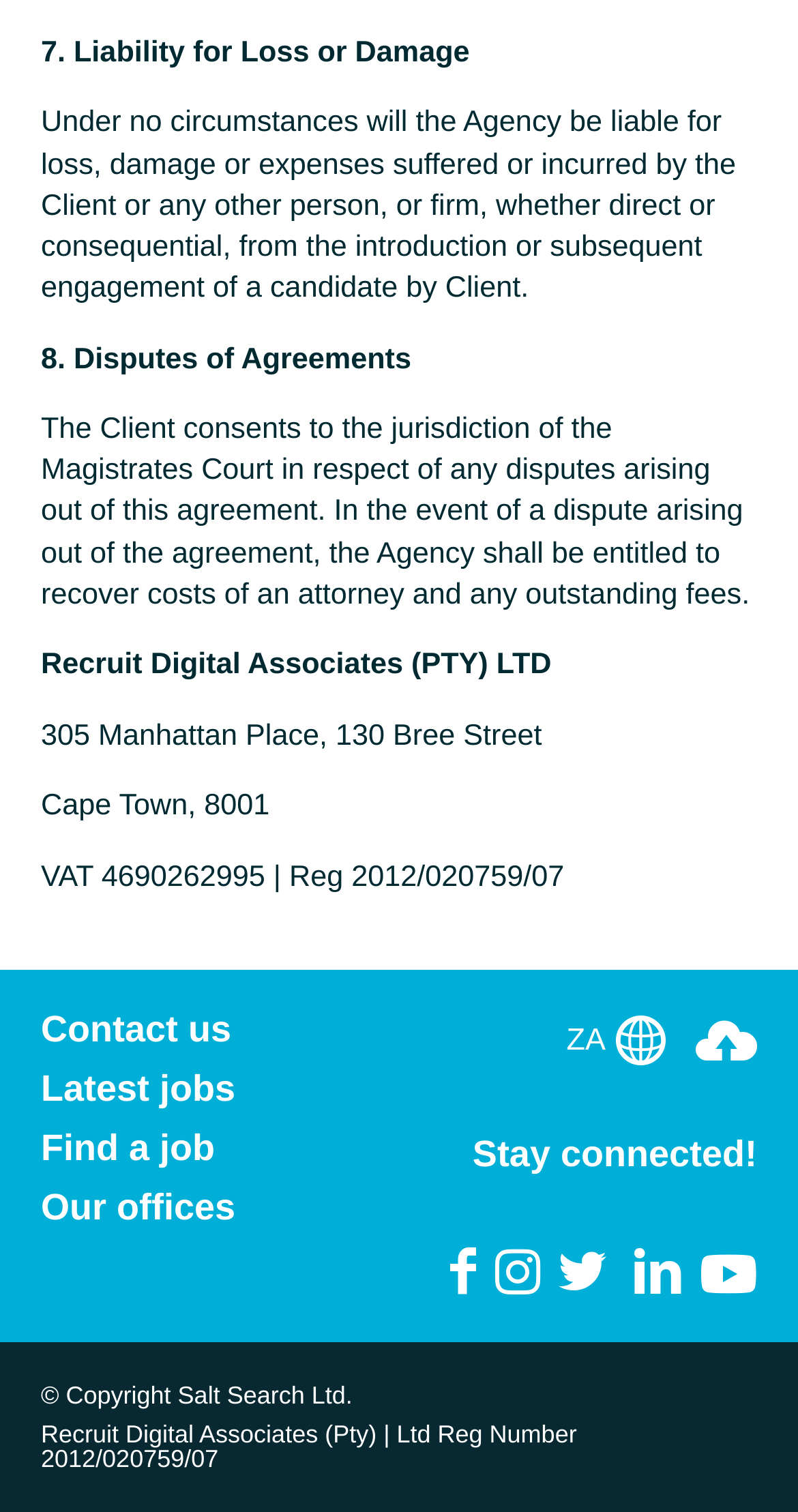Pinpoint the bounding box coordinates of the element that must be clicked to accomplish the following instruction: "Follow us on Facebook". The coordinates should be in the format of four float numbers between 0 and 1, i.e., [left, top, right, bottom].

[0.551, 0.823, 0.61, 0.861]